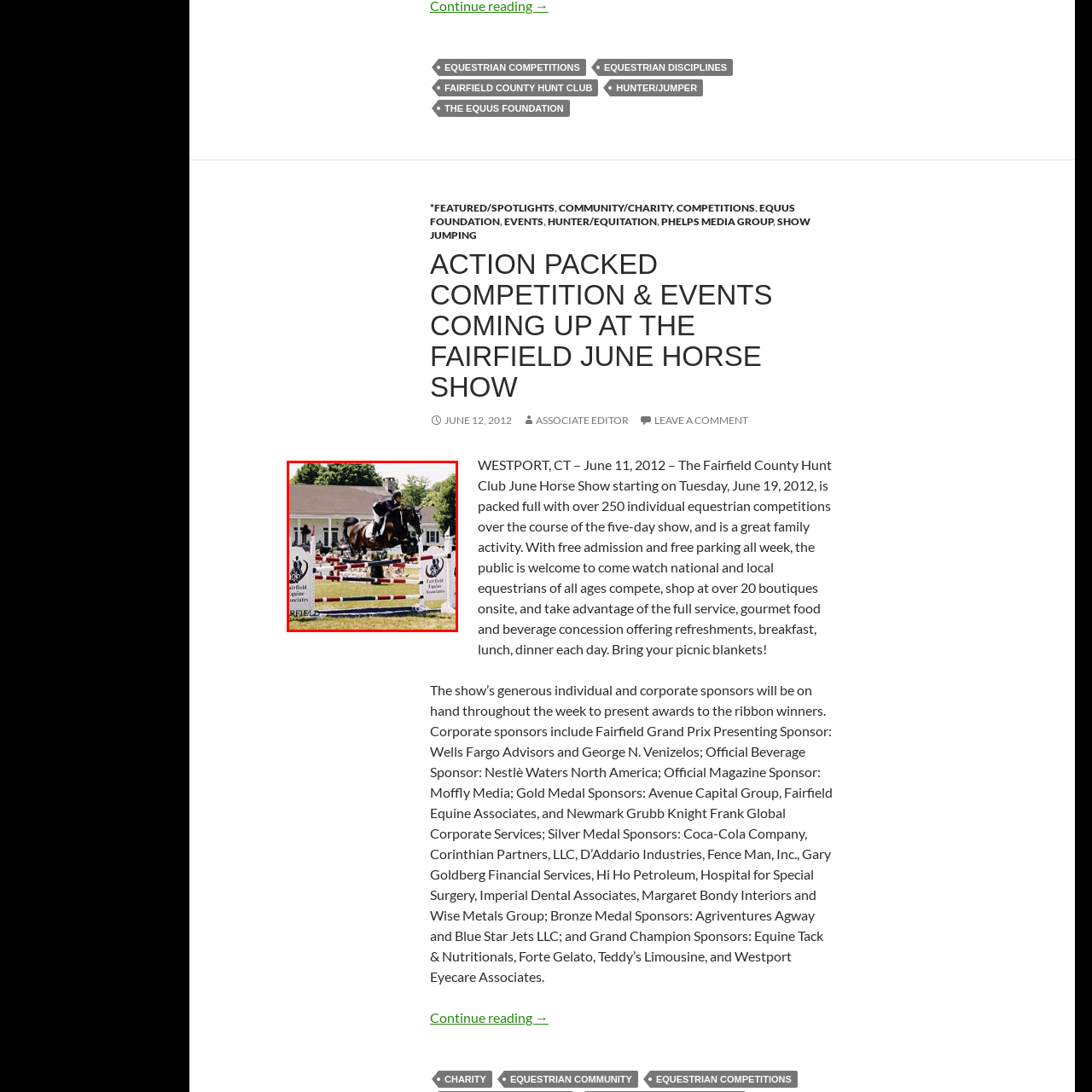Describe the scene captured within the highlighted red boundary in great detail.

At the Fairfield County Hunt Club, a captivating scene unfolds during the June Horse Show, showcasing the artistry and skill of equestrian competition. In this image, a rider elegantly navigates their horse over a series of colored jumps, demonstrating agility and precision. The backdrop features a charming venue, with the club's picturesque building visible behind the vibrant jumps adorned with the logo of Fairfield Equine Associates. This event, set against the lush greenery and bright summer skies, captures the thrilling atmosphere of the show, which hosts over 250 individual competitions. The family-friendly occasion invites spectators to immerse themselves in the world of competitive riding, making it a highlight of the equestrian calendar.